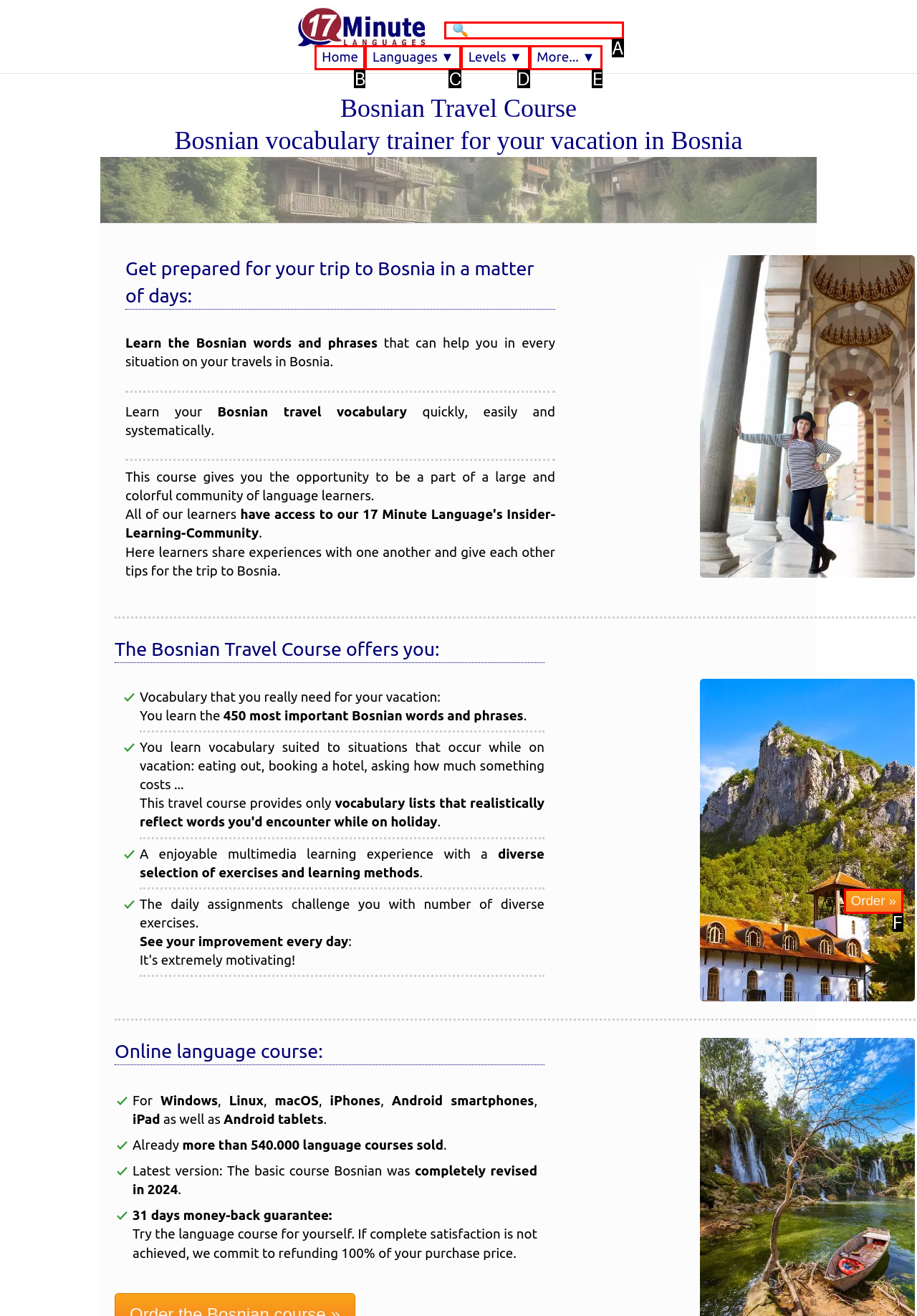From the options provided, determine which HTML element best fits the description: name="suchbegriff" placeholder="🔍". Answer with the correct letter.

A